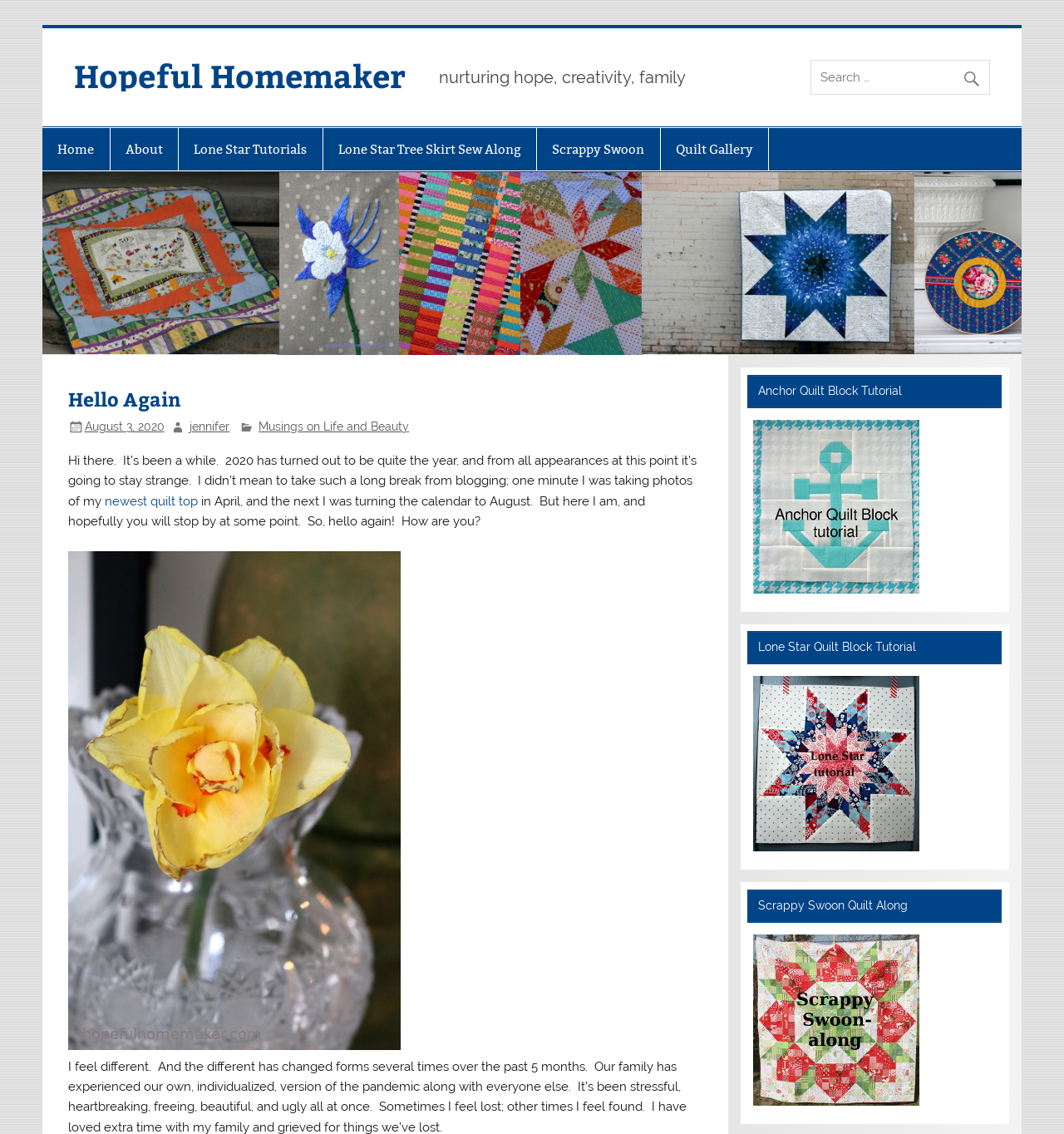Please specify the bounding box coordinates of the region to click in order to perform the following instruction: "Read reviews".

None